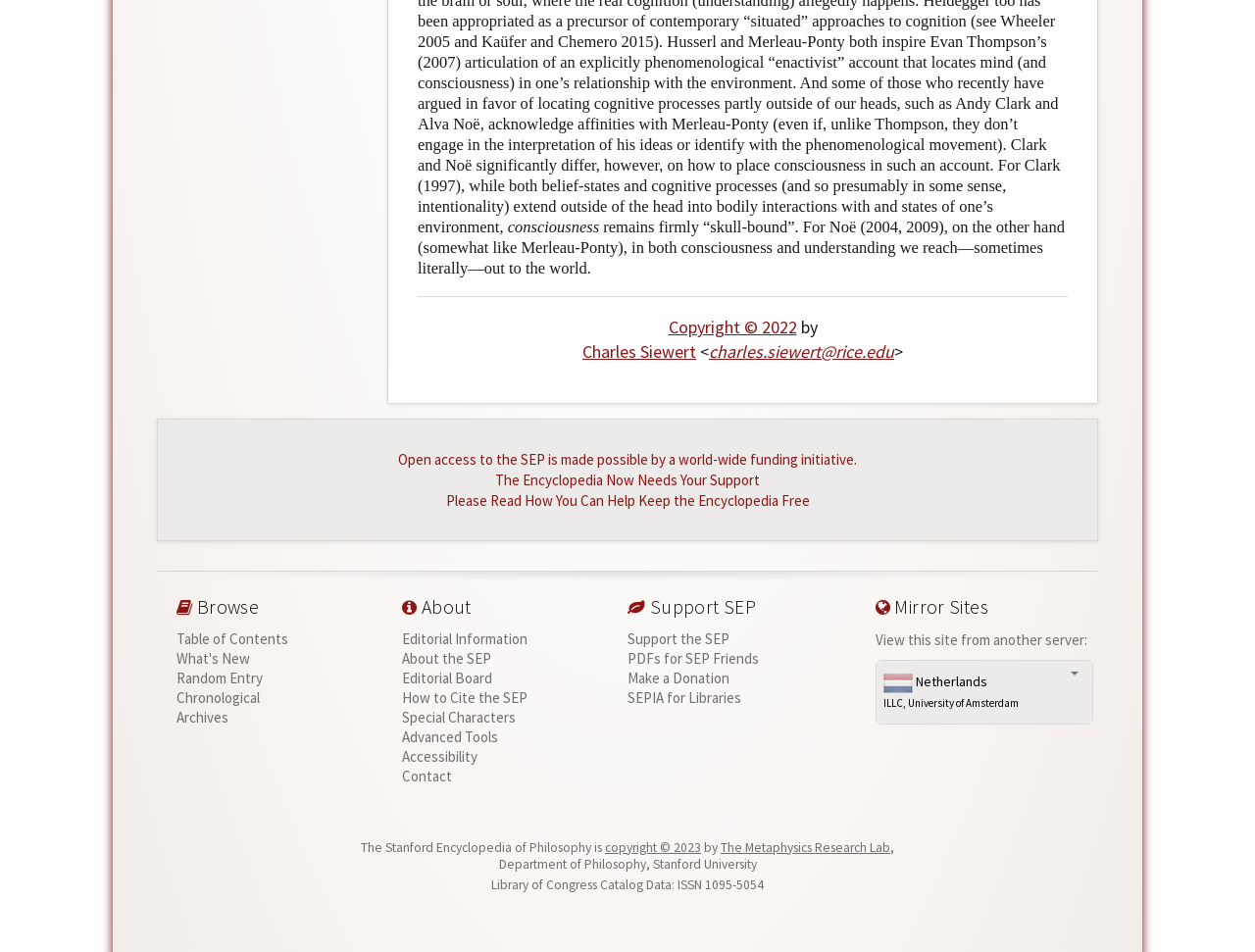Determine the bounding box coordinates of the section I need to click to execute the following instruction: "Support the SEP". Provide the coordinates as four float numbers between 0 and 1, i.e., [left, top, right, bottom].

[0.5, 0.661, 0.581, 0.681]